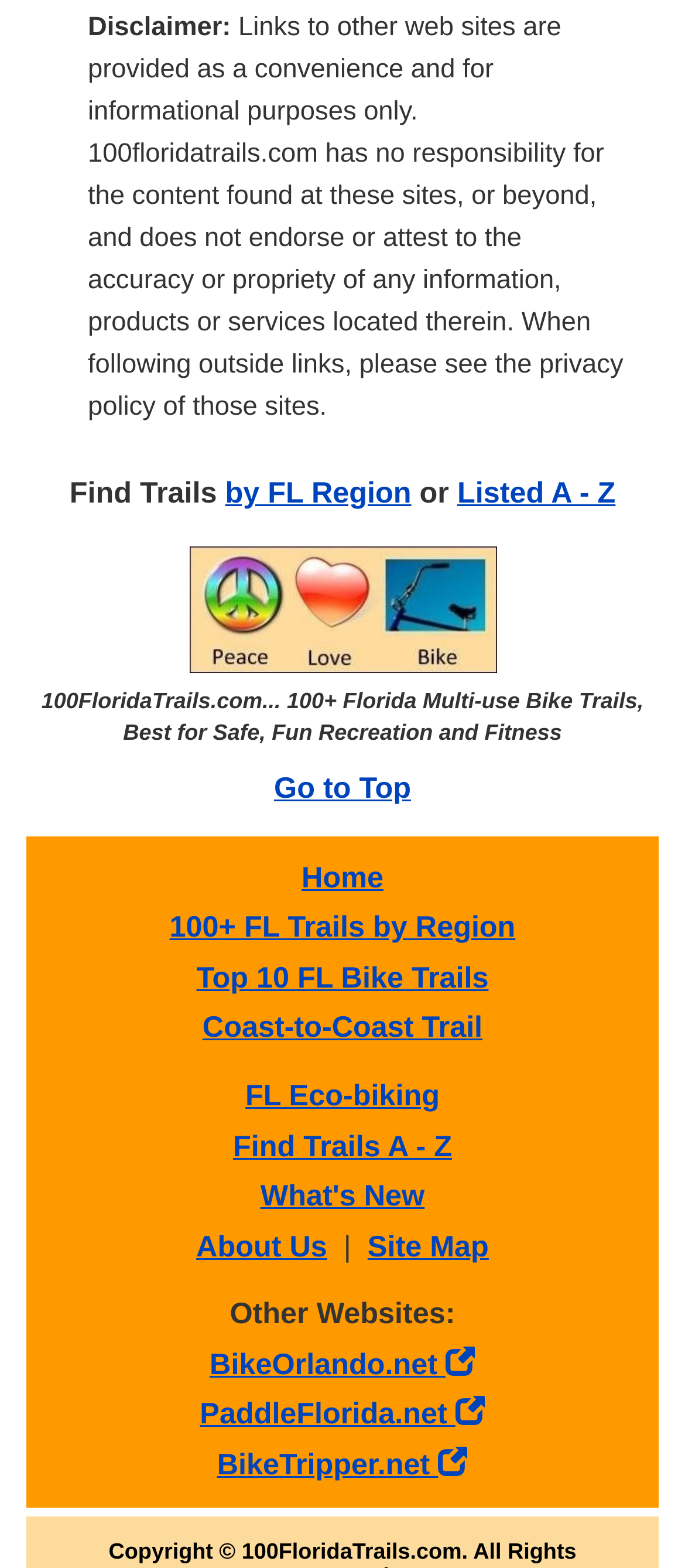Please provide the bounding box coordinates in the format (top-left x, top-left y, bottom-right x, bottom-right y). Remember, all values are floating point numbers between 0 and 1. What is the bounding box coordinate of the region described as: Listed A - Z

[0.667, 0.304, 0.899, 0.325]